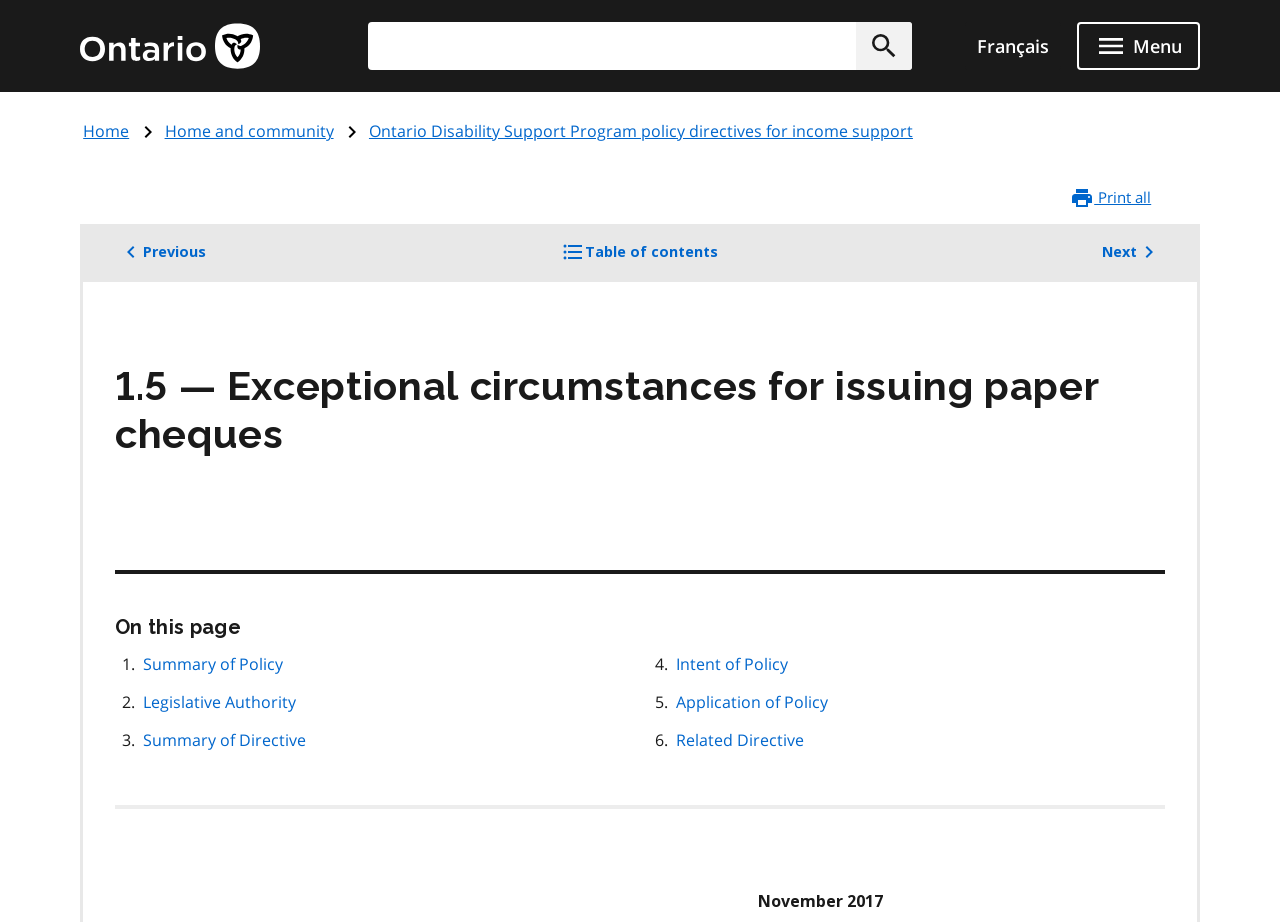Give a one-word or short phrase answer to the question: 
What is the purpose of the 'Print all' link?

Printing